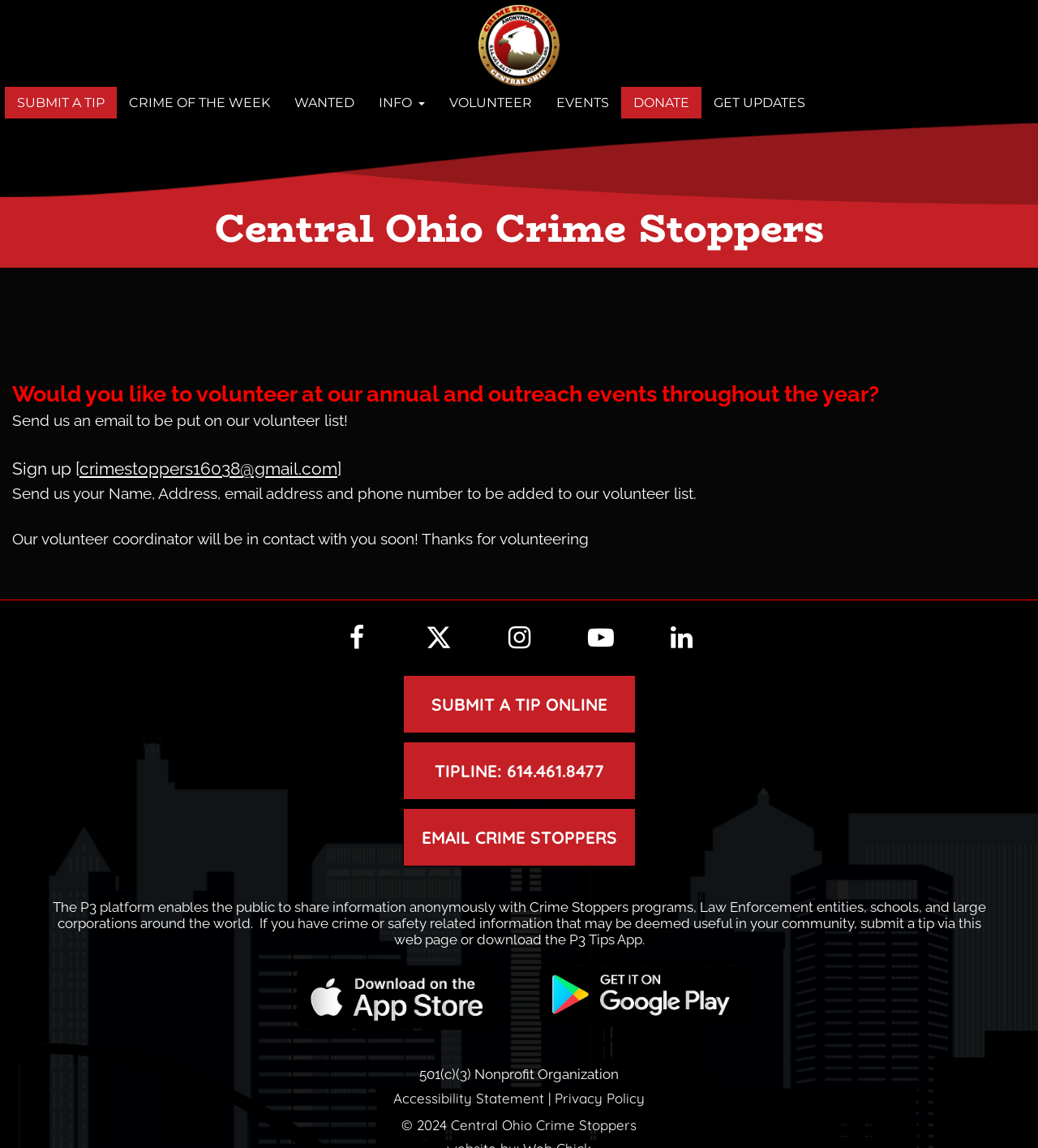Give a one-word or one-phrase response to the question:
What type of organization is Central Ohio Crime Stoppers?

501(c)(3) Nonprofit